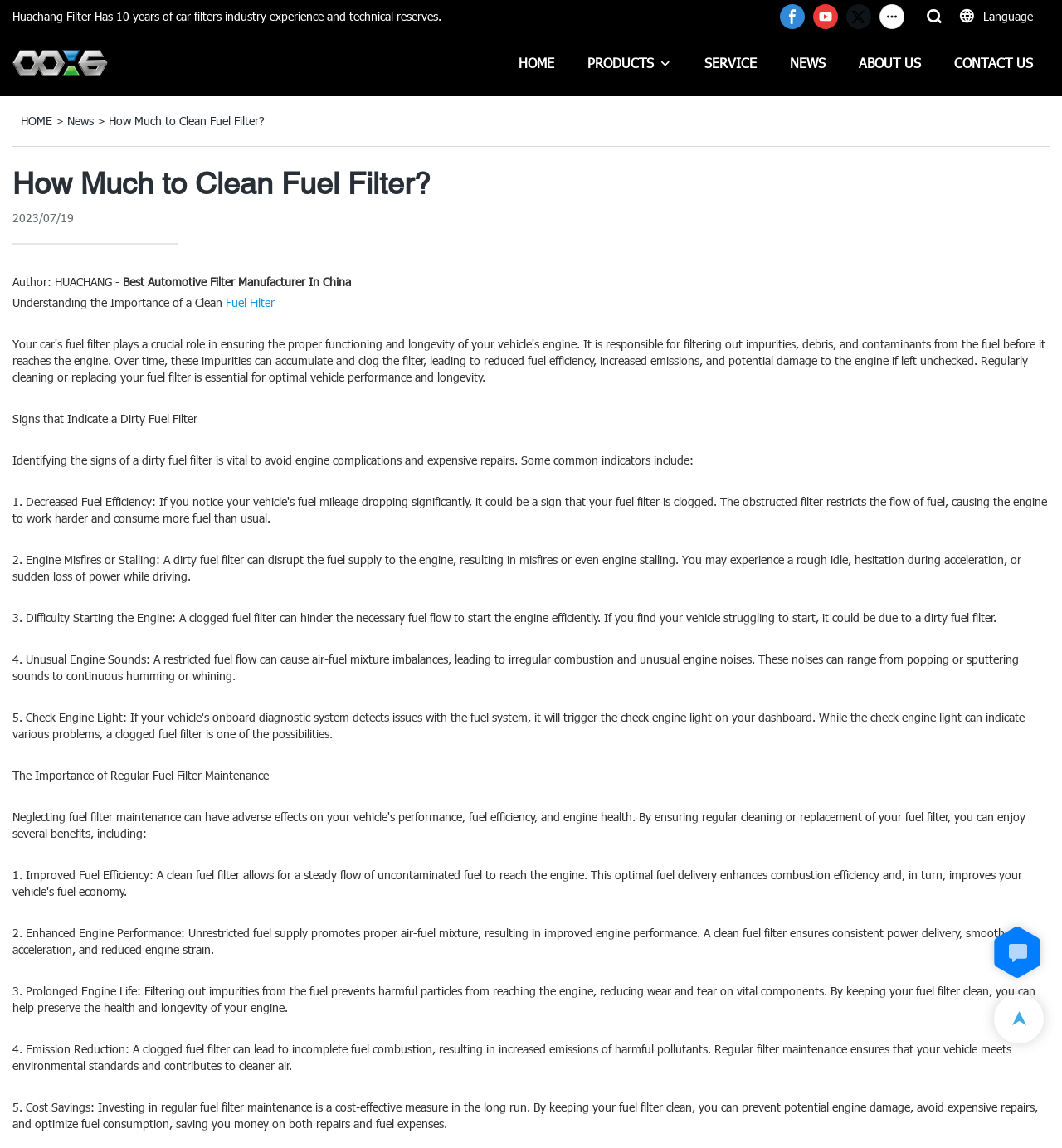Please find the bounding box coordinates of the section that needs to be clicked to achieve this instruction: "Click the 'Best Automotive Filter Manufacturer In China' link".

[0.116, 0.238, 0.33, 0.252]